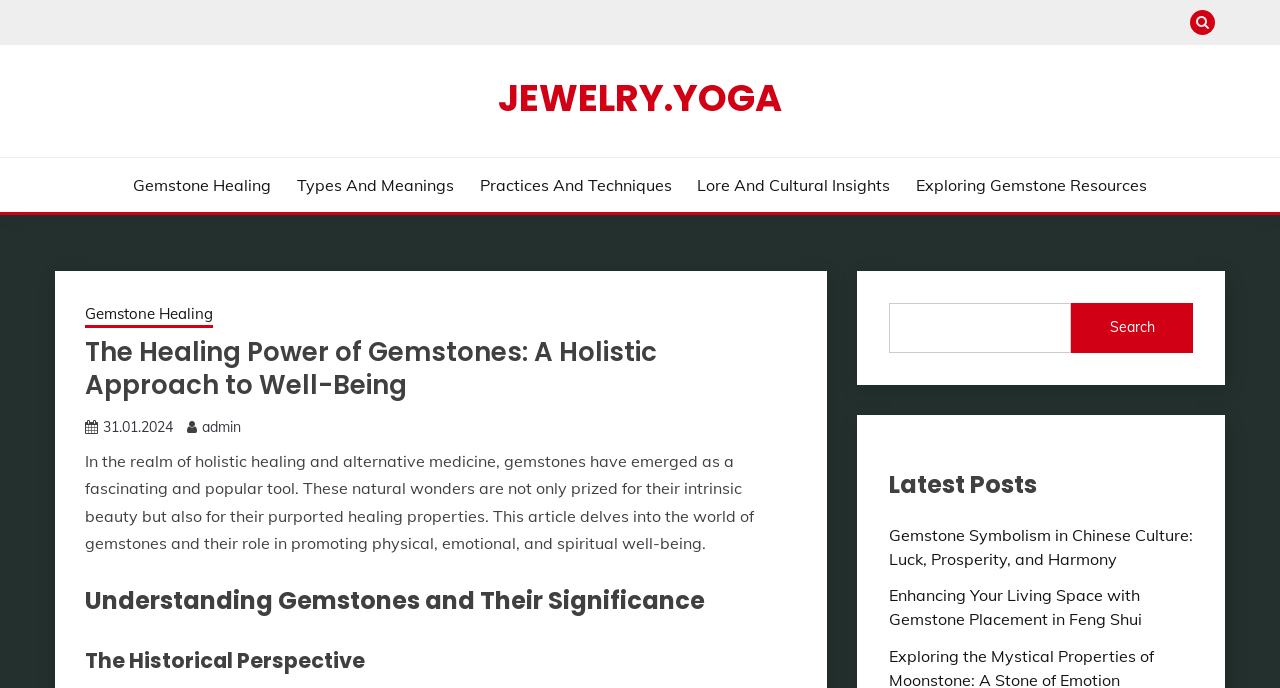Provide a brief response to the question using a single word or phrase: 
How many types of gemstone information are provided?

5